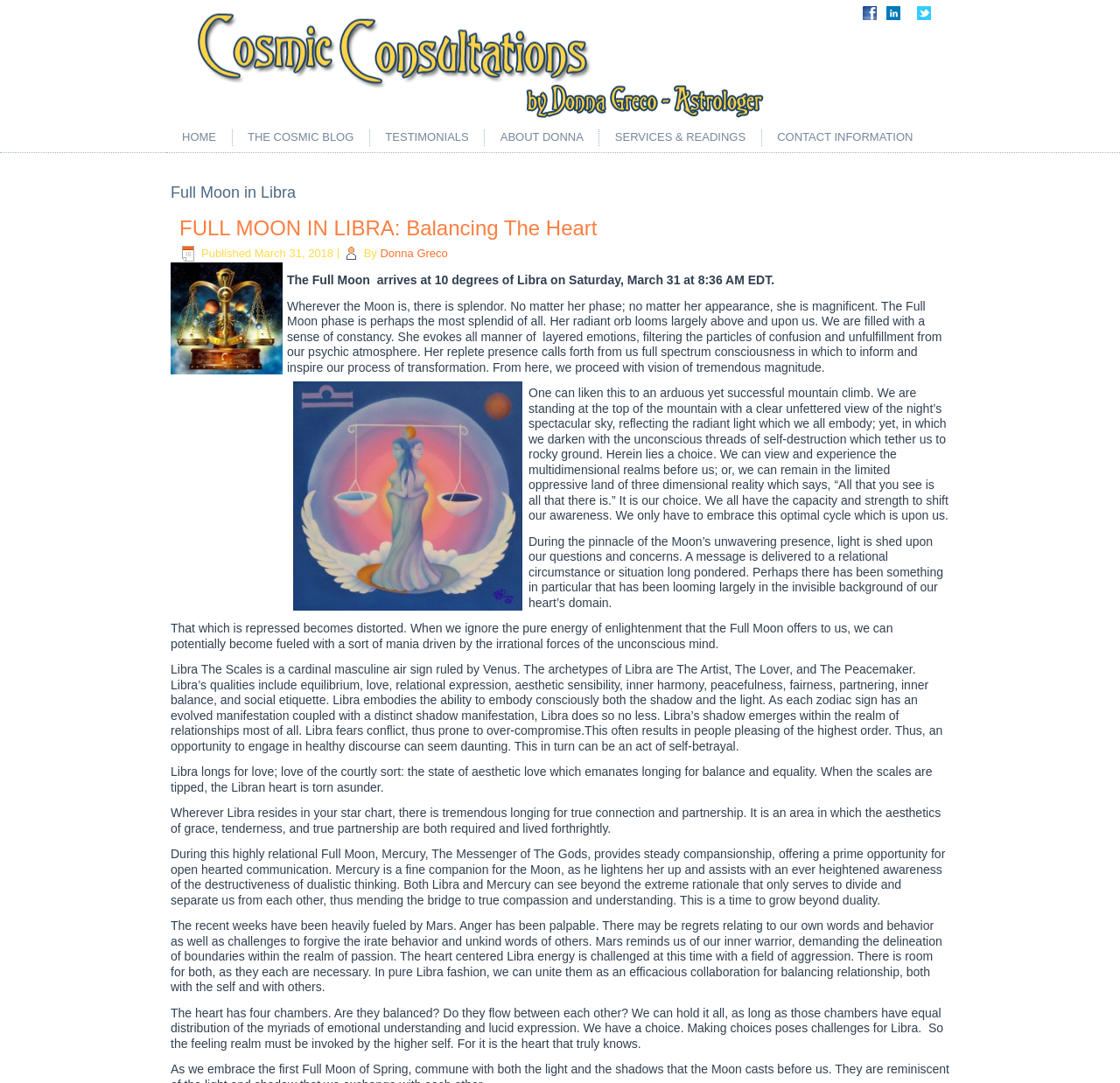Locate the coordinates of the bounding box for the clickable region that fulfills this instruction: "Learn more about Donna Greco by clicking on her name".

[0.339, 0.228, 0.4, 0.24]